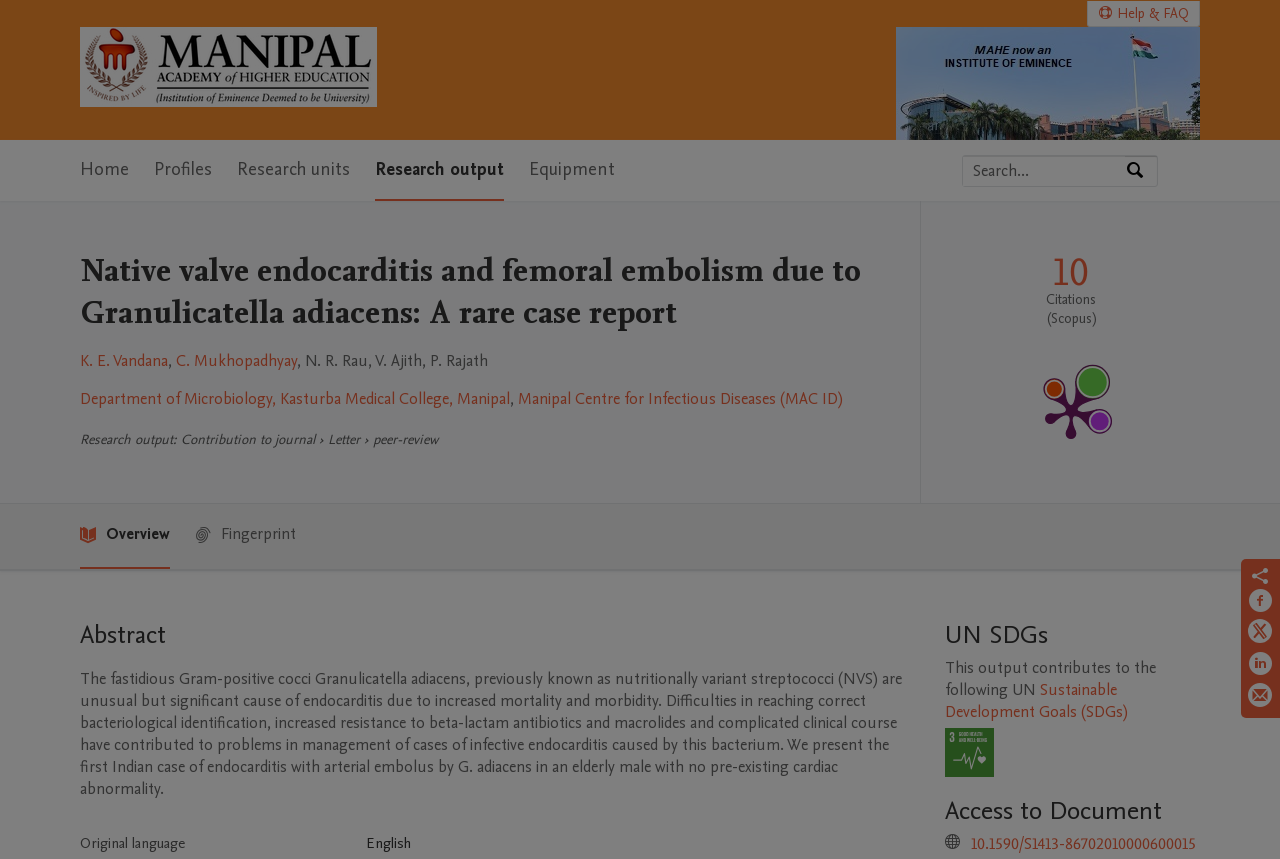What is the Sustainable Development Goal related to this output?
Could you answer the question with a detailed and thorough explanation?

I found the answer by looking at the section that says 'UN SDGs' and finding the image that represents the Sustainable Development Goal, which is 'SDG 3 - Good Health and Well-being'.